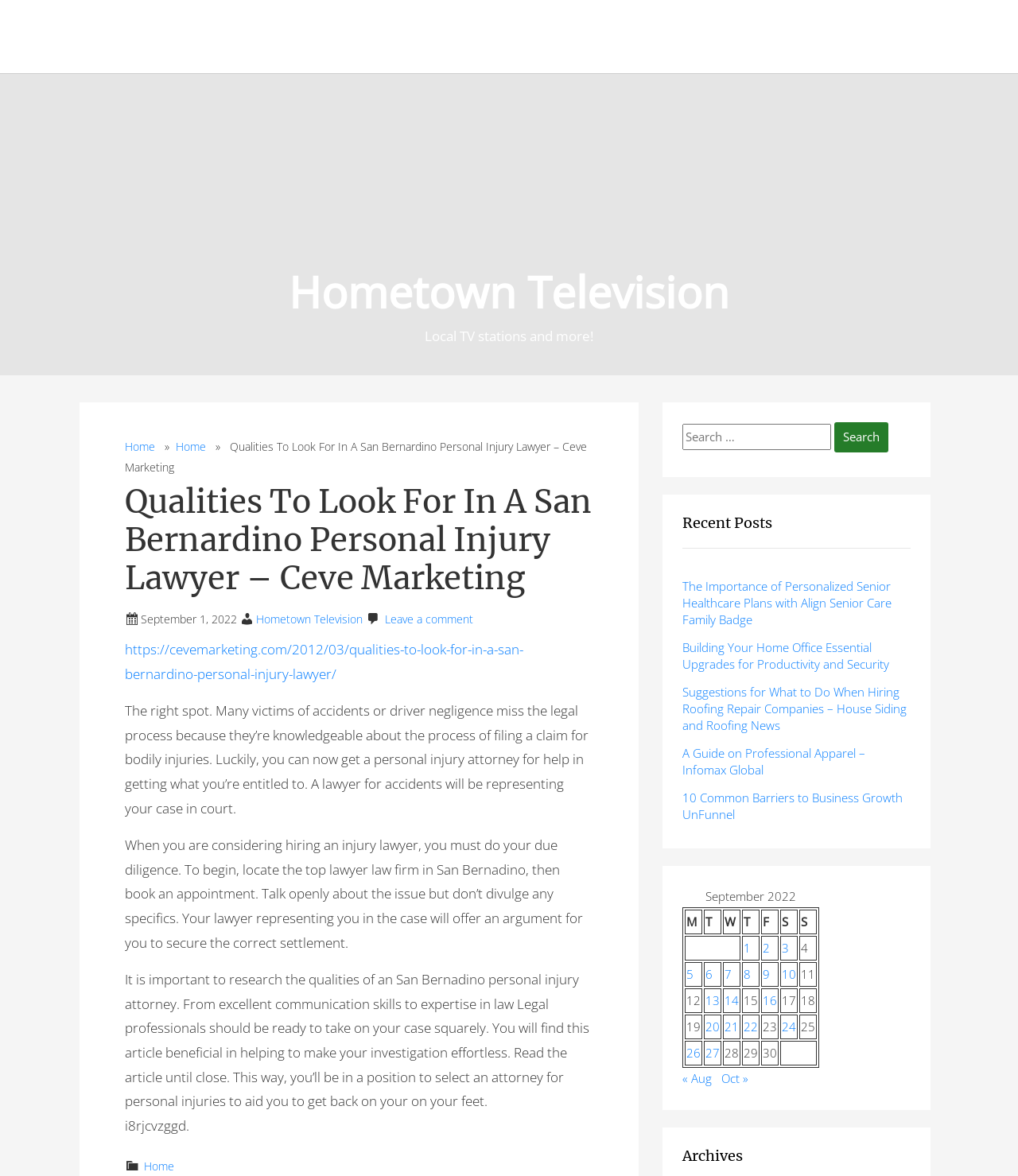What is the role of a lawyer in the legal process?
Give a single word or phrase as your answer by examining the image.

To represent the case in court